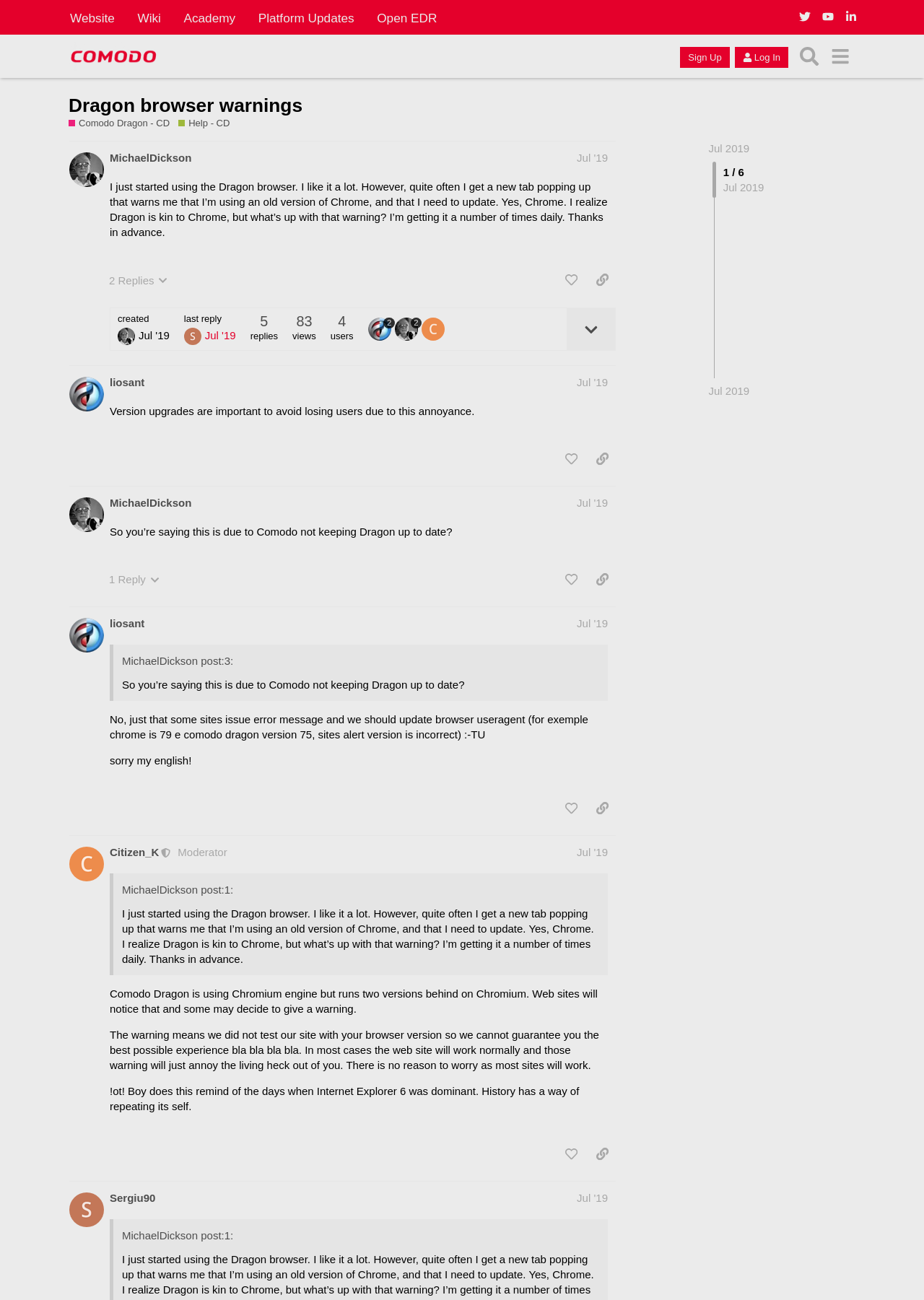Please find the bounding box coordinates for the clickable element needed to perform this instruction: "View the 'Comodo Forum' link".

[0.074, 0.032, 0.172, 0.054]